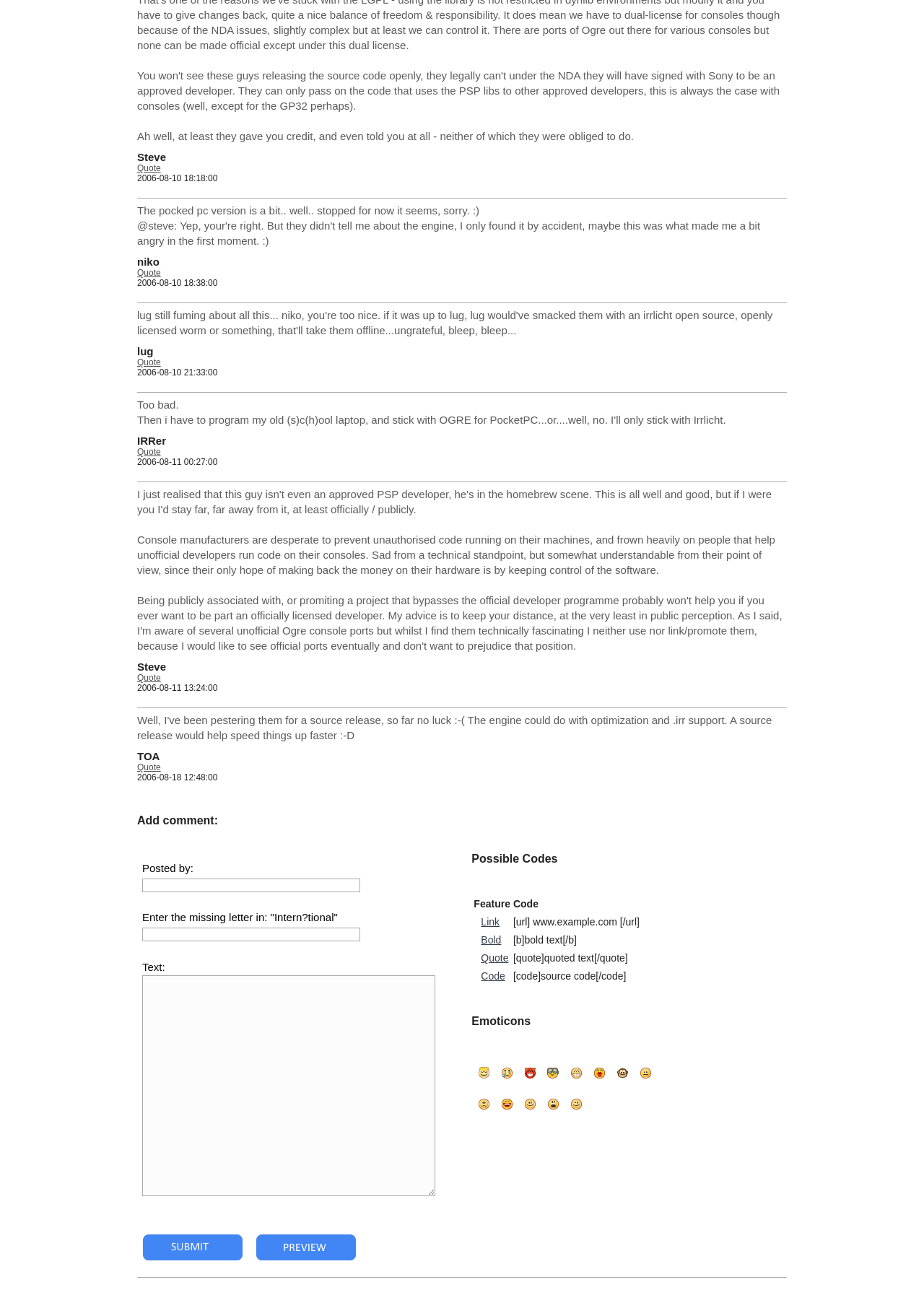What is the function of the 'Quote' links?
Please answer using one word or phrase, based on the screenshot.

To quote a post